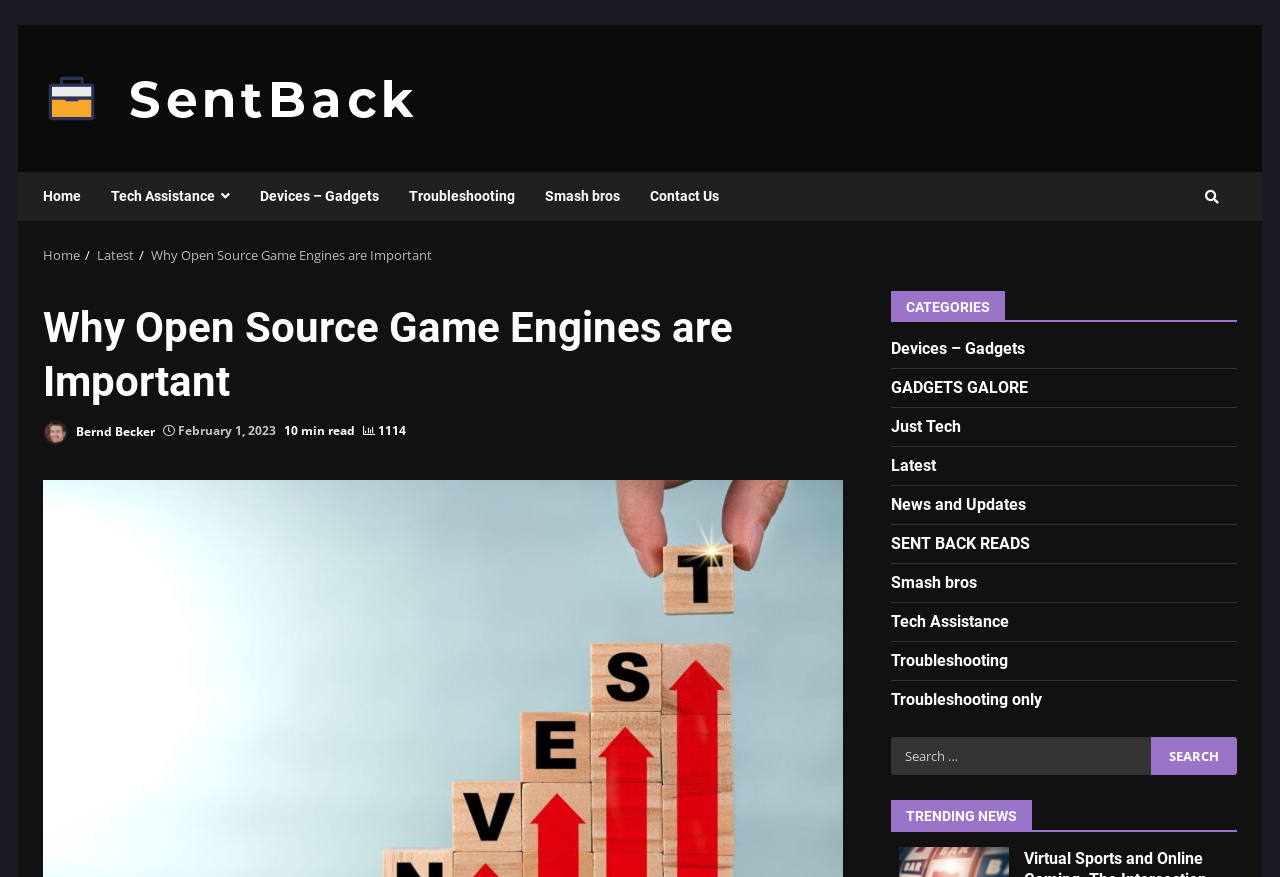Provide the bounding box coordinates of the section that needs to be clicked to accomplish the following instruction: "Contact Us."

[0.496, 0.196, 0.562, 0.252]